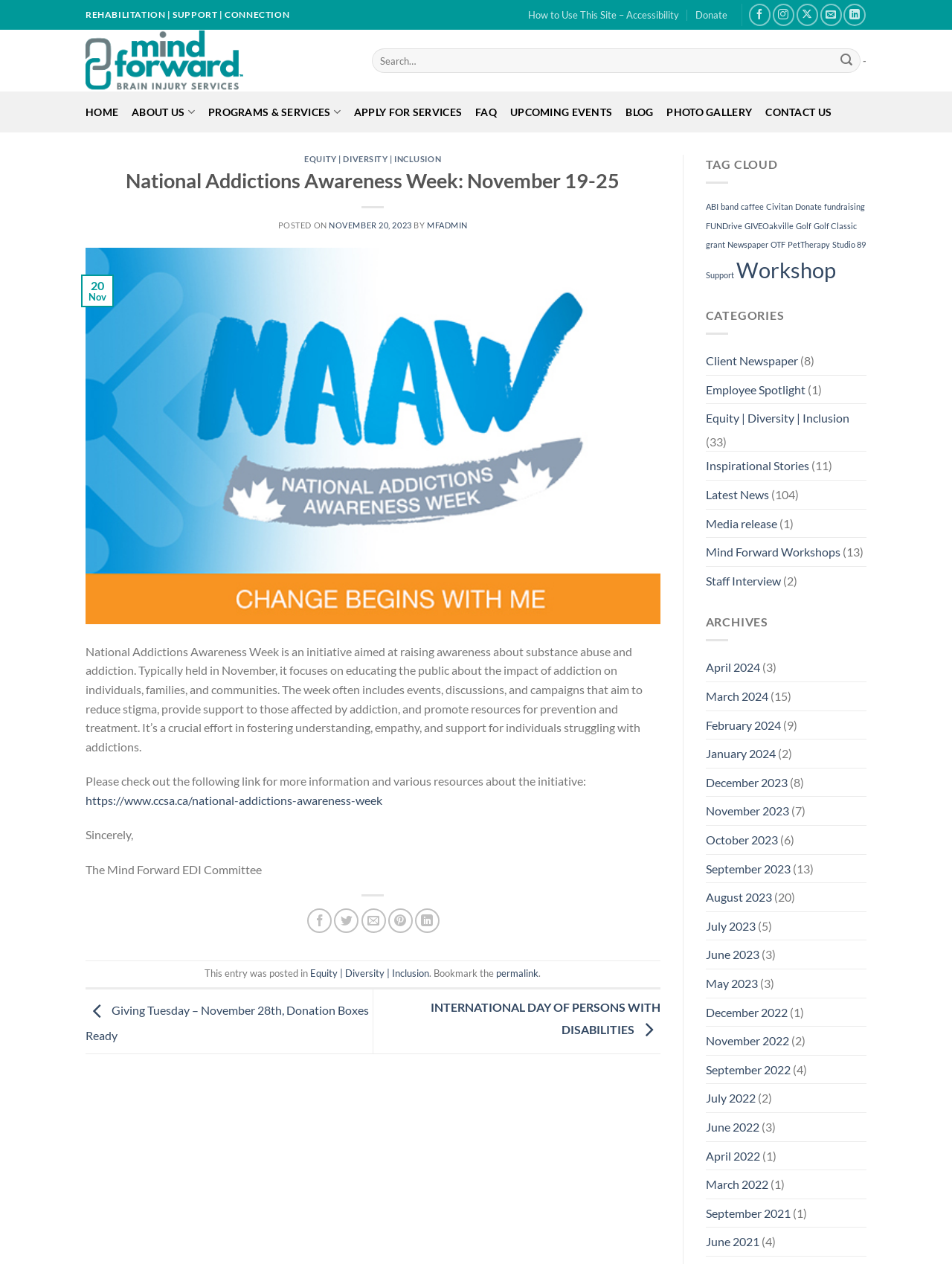Extract the primary headline from the webpage and present its text.

National Addictions Awareness Week: November 19-25